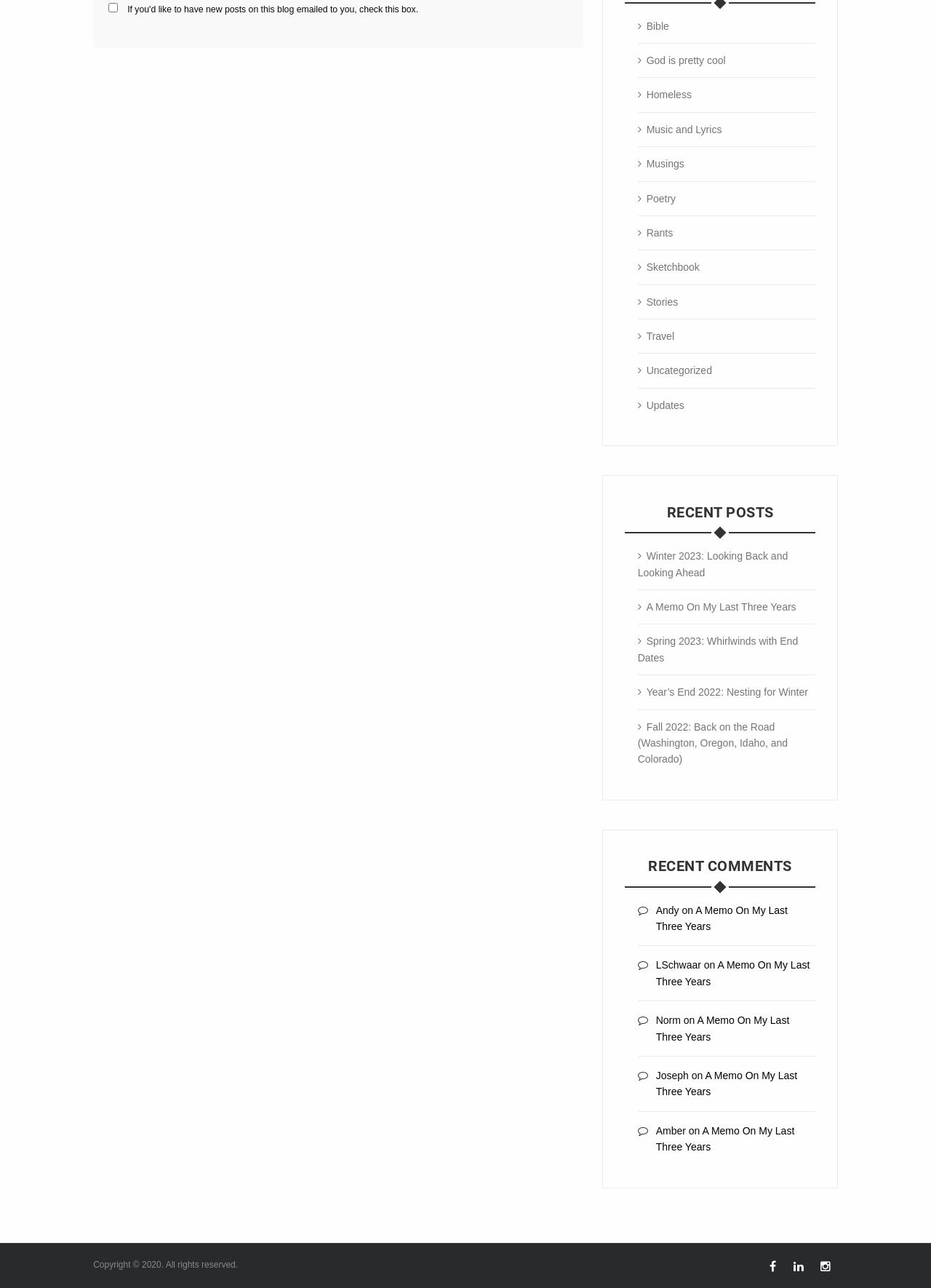Provide a thorough and detailed response to the question by examining the image: 
What is the copyright information at the bottom of the page?

The static text 'Copyright © 2020. All rights reserved.' is located at the bottom of the page, indicating the copyright information for the website.